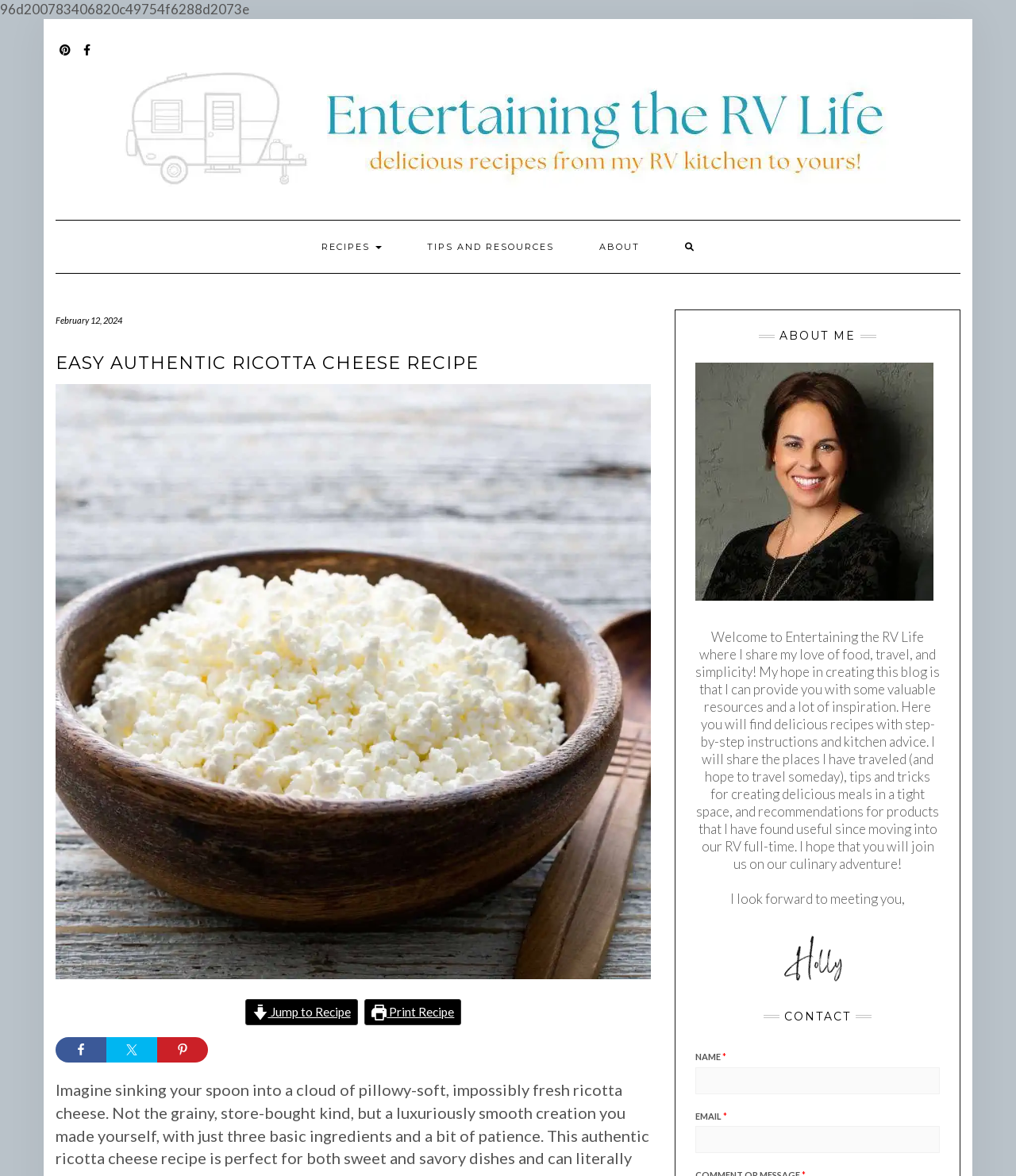Find the bounding box coordinates of the element you need to click on to perform this action: 'Share on Facebook'. The coordinates should be represented by four float values between 0 and 1, in the format [left, top, right, bottom].

[0.055, 0.882, 0.105, 0.904]